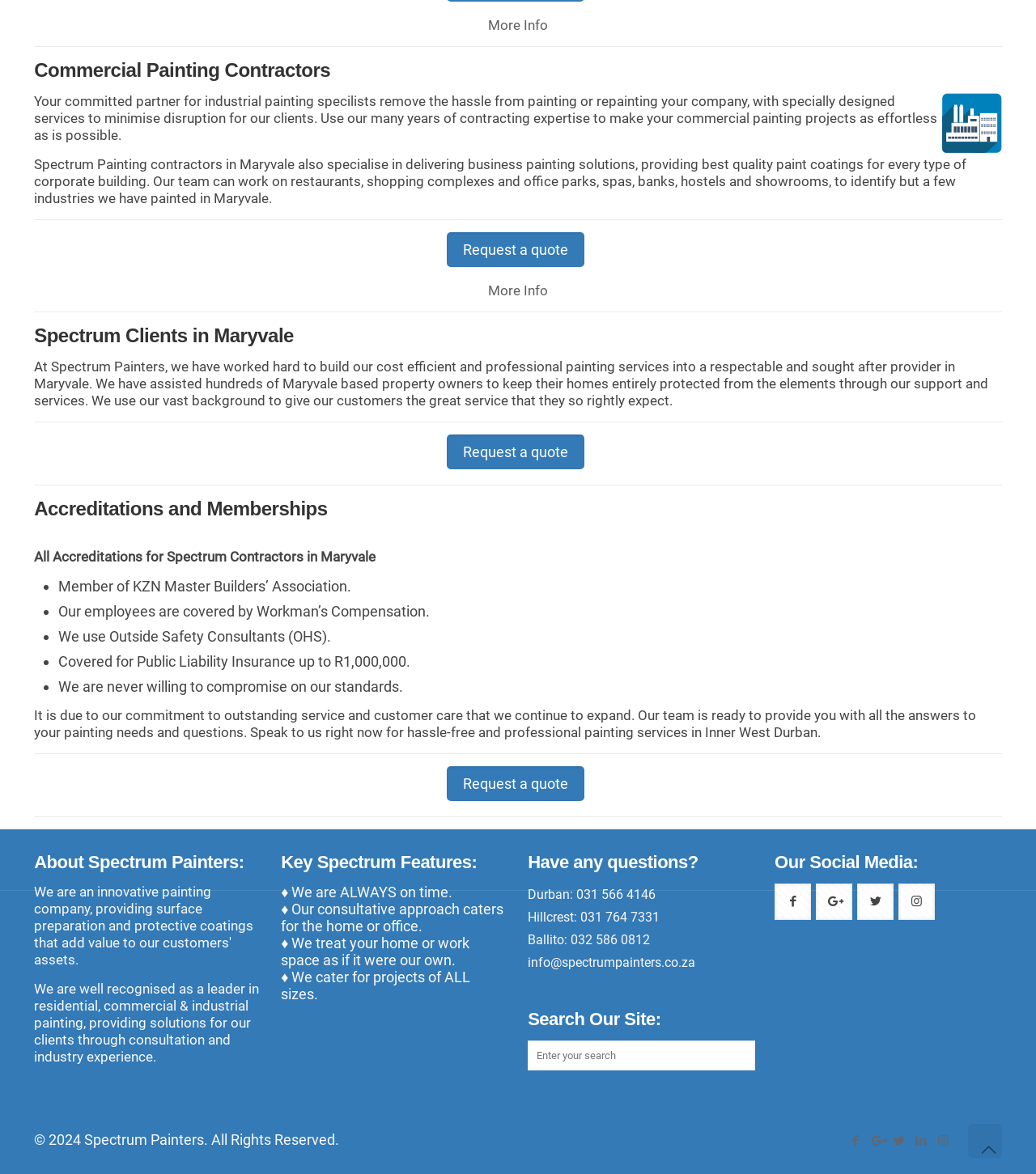Given the element description name="s" placeholder="Enter your search", predict the bounding box coordinates for the UI element in the webpage screenshot. The format should be (top-left x, top-left y, bottom-right x, bottom-right y), and the values should be between 0 and 1.

[0.509, 0.886, 0.729, 0.912]